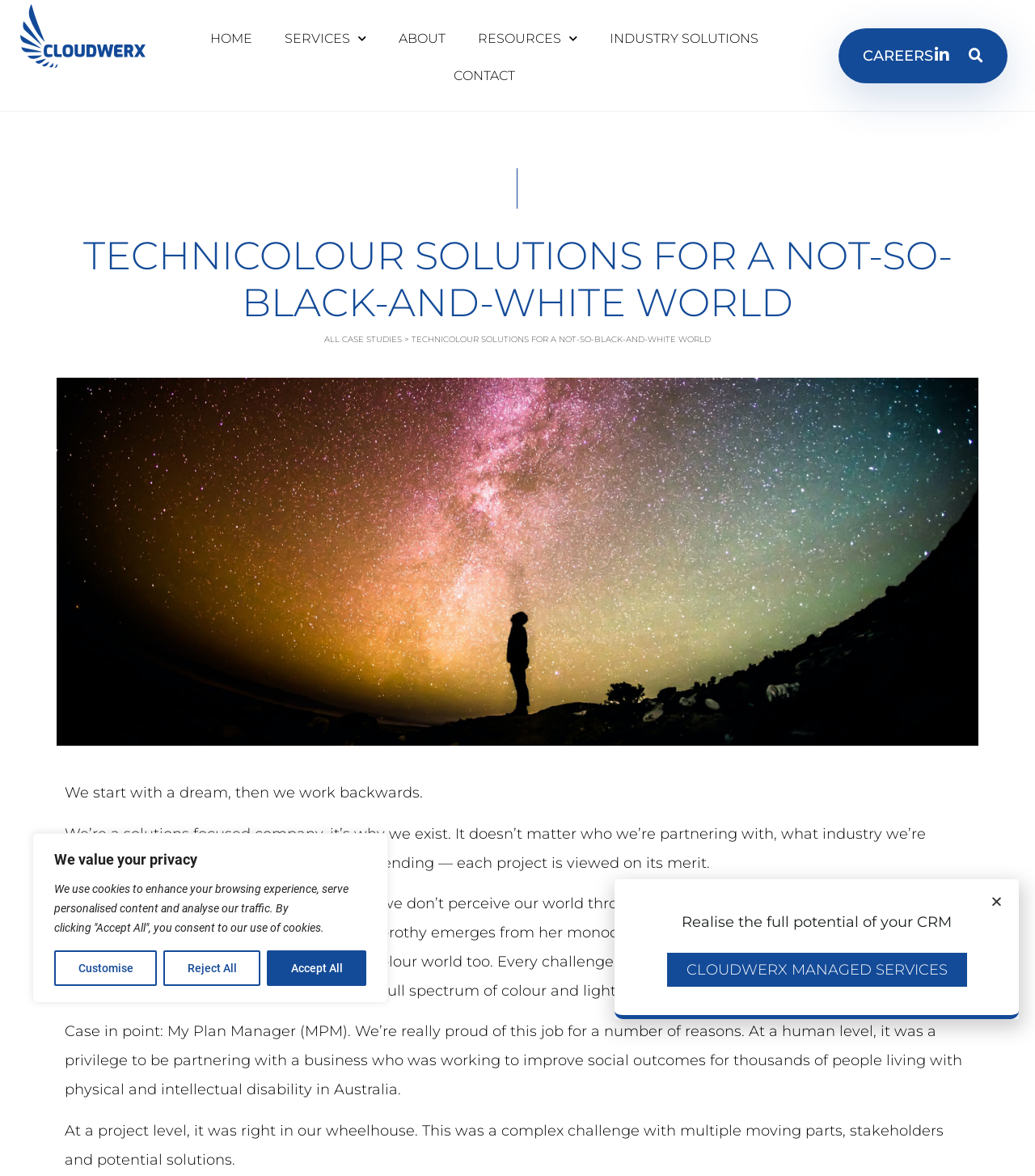Identify the bounding box coordinates for the element you need to click to achieve the following task: "Read about CLOUDWERX MANAGED SERVICES". The coordinates must be four float values ranging from 0 to 1, formatted as [left, top, right, bottom].

[0.644, 0.81, 0.934, 0.839]